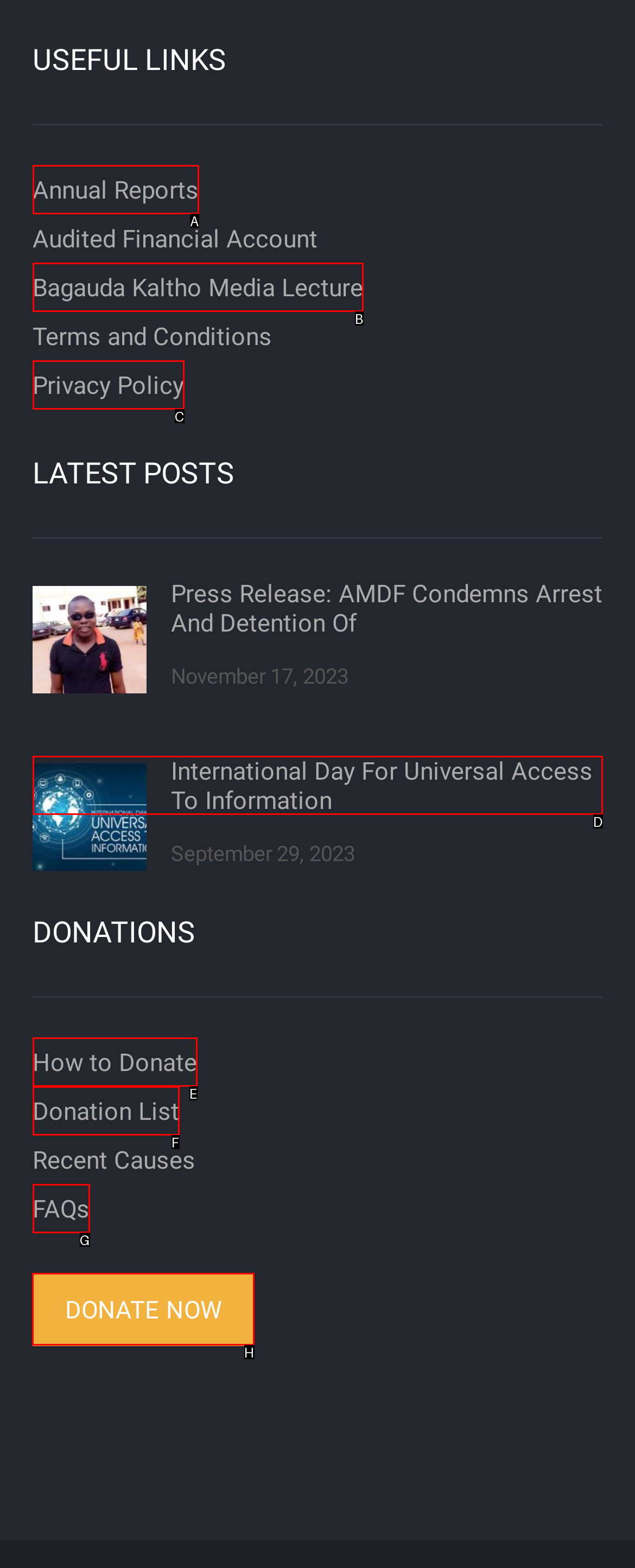Select the appropriate HTML element to click for the following task: Call the phone number
Answer with the letter of the selected option from the given choices directly.

None